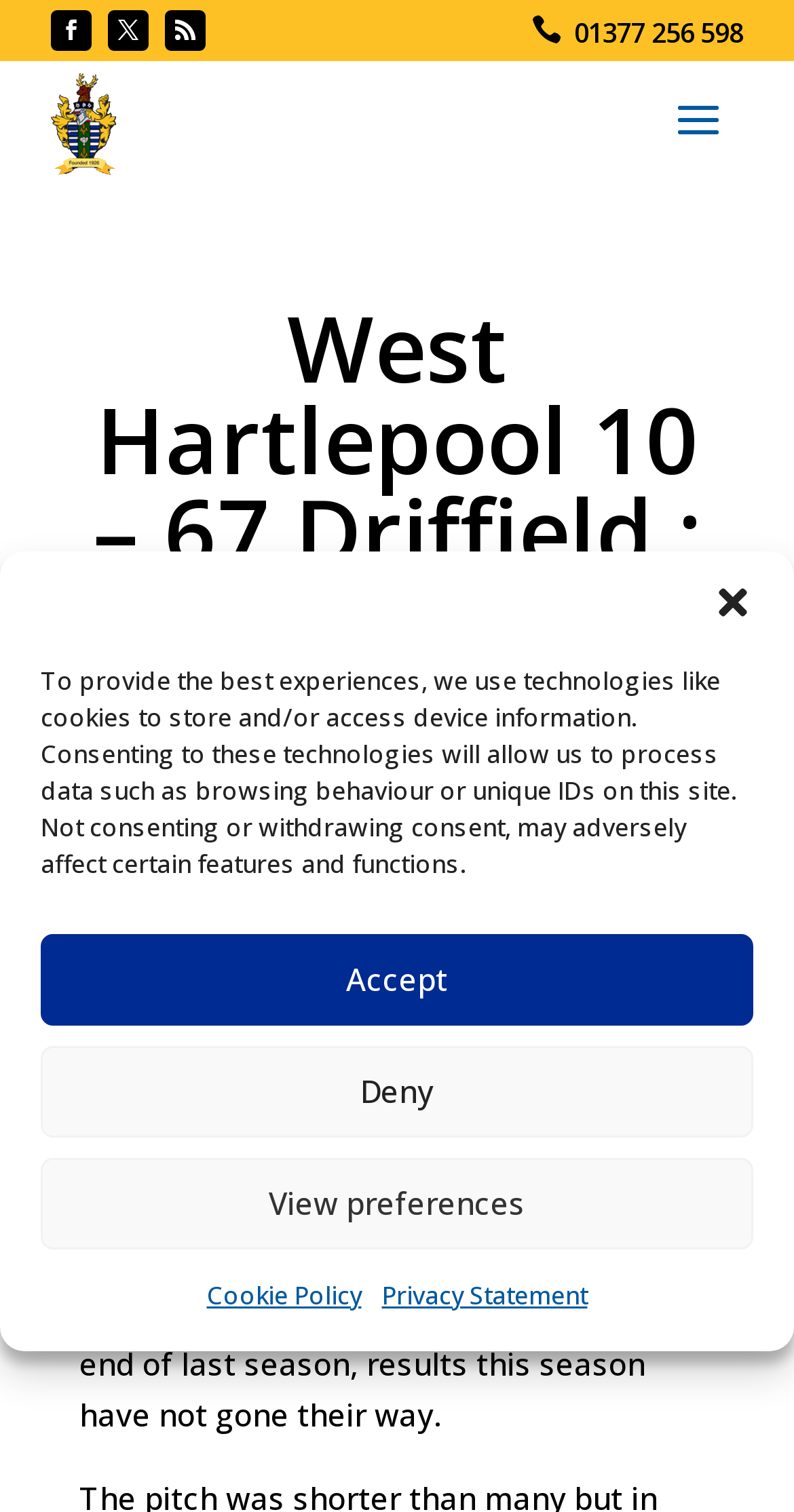Identify the bounding box coordinates for the UI element mentioned here: "View preferences". Provide the coordinates as four float values between 0 and 1, i.e., [left, top, right, bottom].

[0.051, 0.765, 0.949, 0.826]